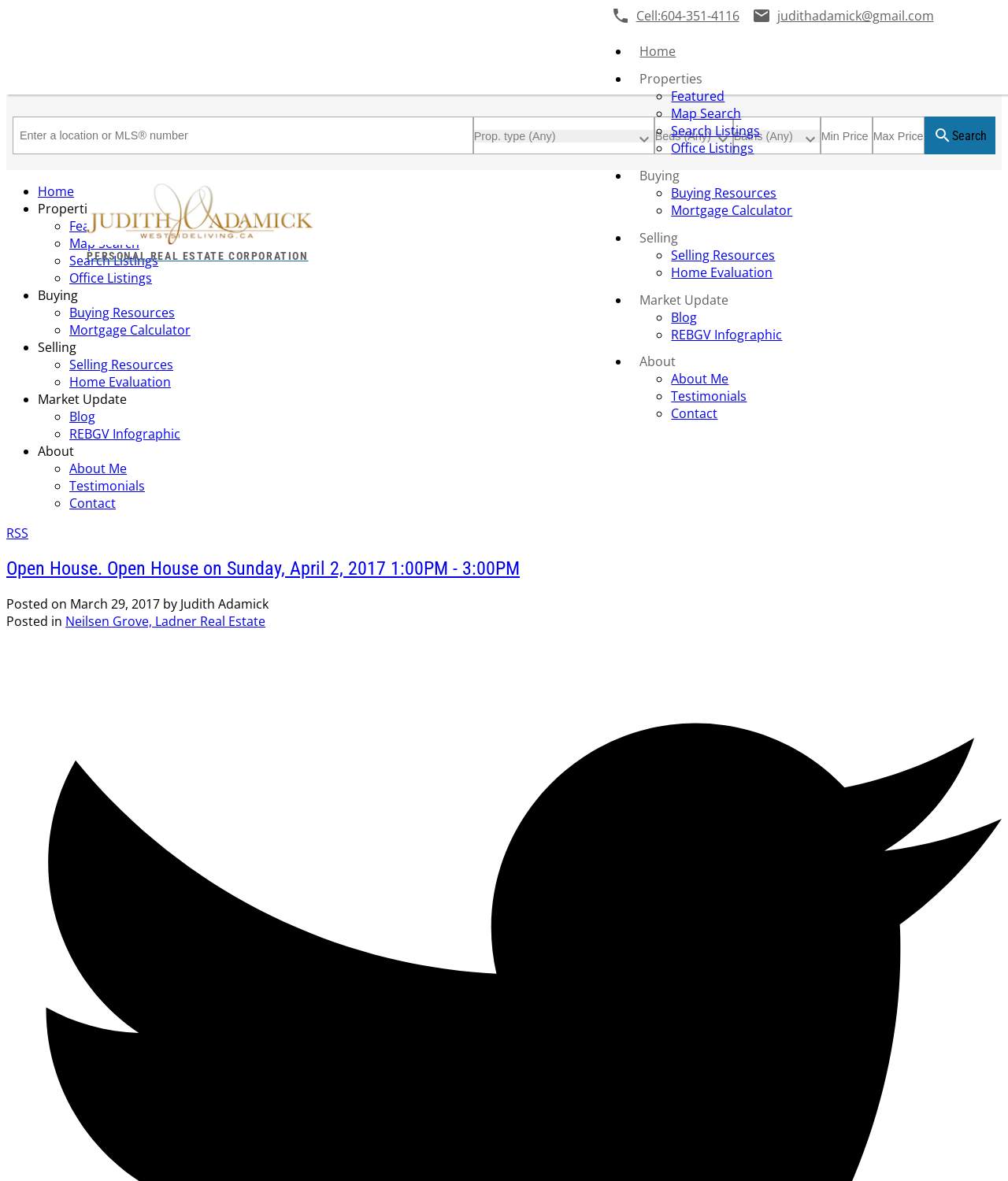Determine the bounding box coordinates for the area you should click to complete the following instruction: "Contact Judith Adamick".

[0.666, 0.343, 0.712, 0.358]